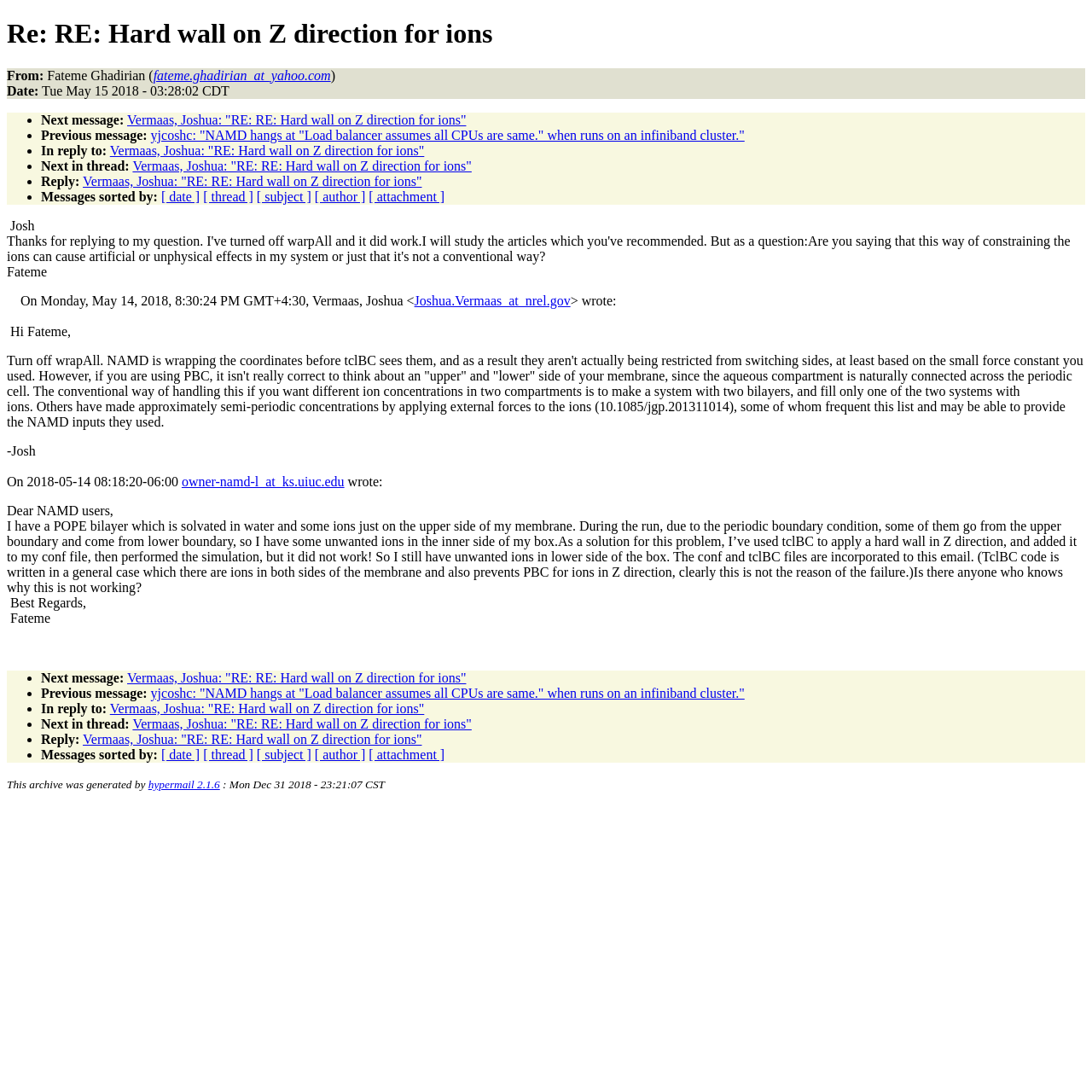Can you specify the bounding box coordinates for the region that should be clicked to fulfill this instruction: "Sort messages by date".

[0.148, 0.173, 0.183, 0.187]